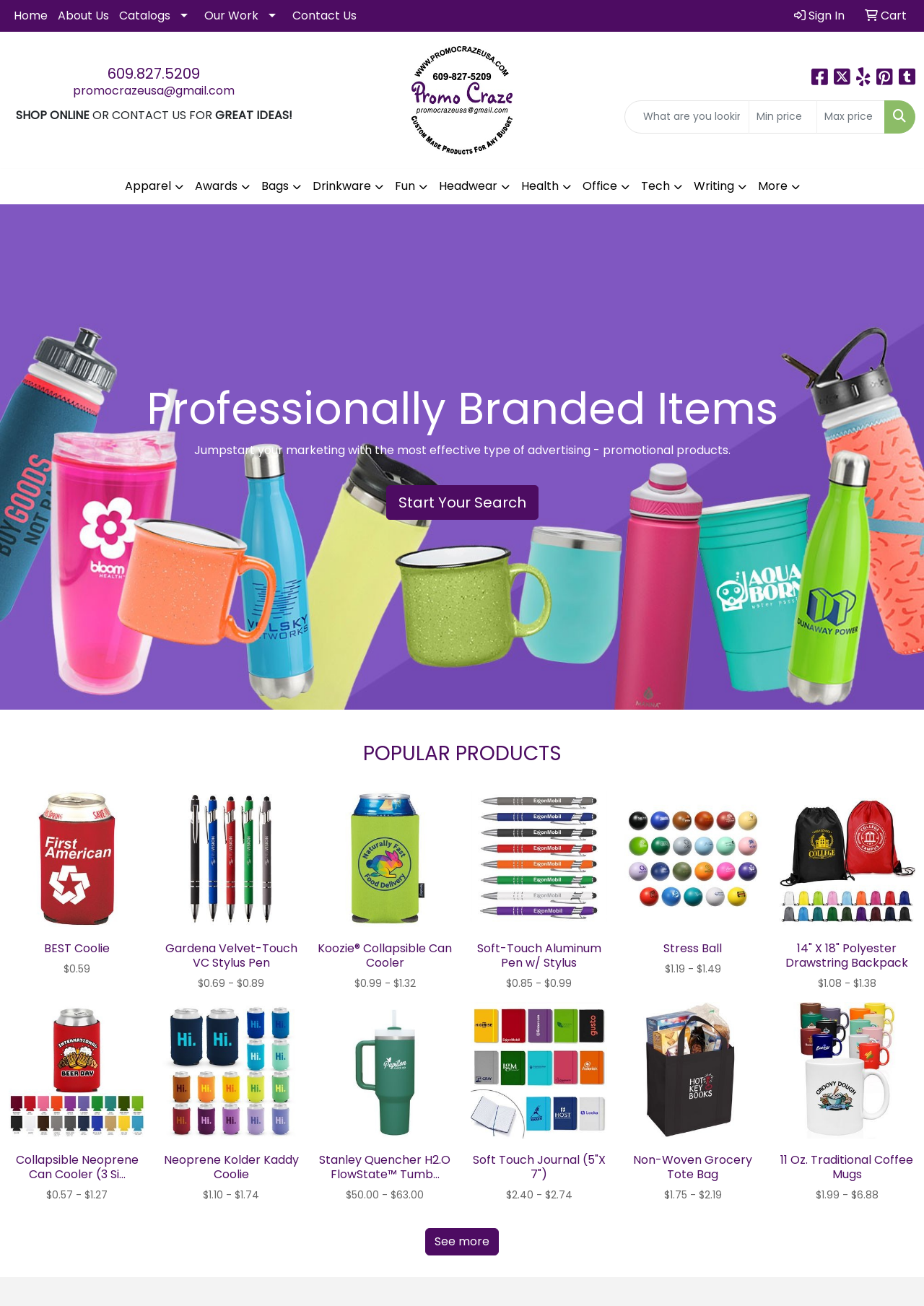Create an elaborate caption that covers all aspects of the webpage.

This webpage is for Promo Craze USA, a company that offers custom products for various budgets. At the top of the page, there is a navigation menu with links to "Home", "About Us", "Catalogs", "Our Work", and "Contact Us". On the right side of the navigation menu, there are links to "Sign In" and "Cart". Below the navigation menu, there is a phone number and an email address.

In the center of the page, there is a prominent logo of Promo Craze USA, accompanied by the text "SHOP ONLINE" and "OR CONTACT US FOR GREAT IDEAS!". Below this section, there are social media links.

On the left side of the page, there is a category menu with links to various product categories, such as "Apparel", "Awards", "Bags", and more. Each category has an icon next to it.

The main content of the page is a carousel section that showcases "Professionally Branded Items". This section has a heading, a brief description, and a call-to-action button to "Start Your Search". Below the carousel section, there is a heading "POPULAR PRODUCTS" followed by a list of popular products, each with an image, product name, and price range.

Each product listing has an image on the left and the product information on the right. The product information includes the product name, price range, and a brief description. There are eight product listings in total, with products such as coolies, pens, and backpacks.

At the bottom of the page, there is a "See more" link, which suggests that there are more products to explore.